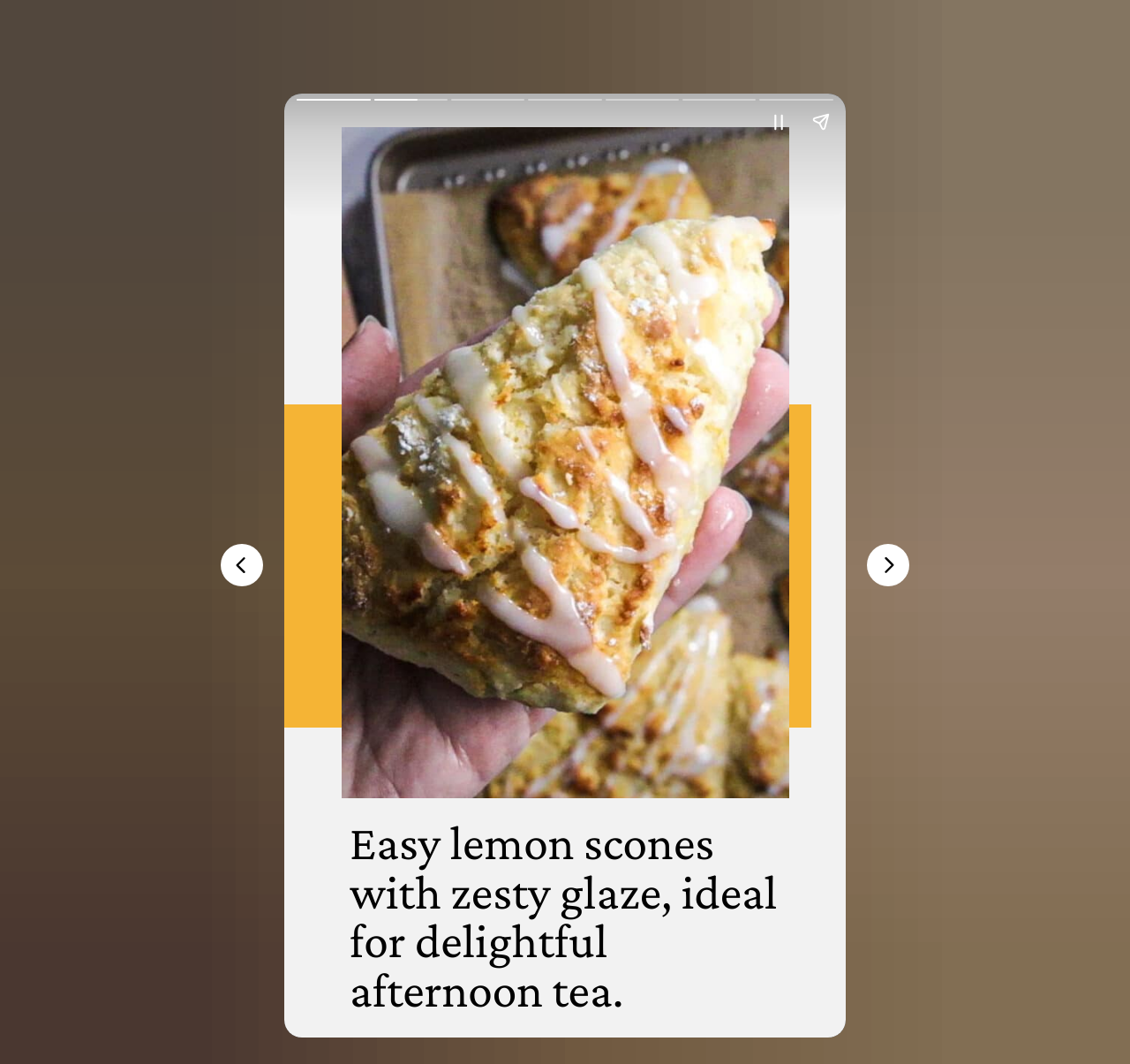Extract the main title from the webpage and generate its text.

How To Make Lemon Scones (With Lemon Glaze)